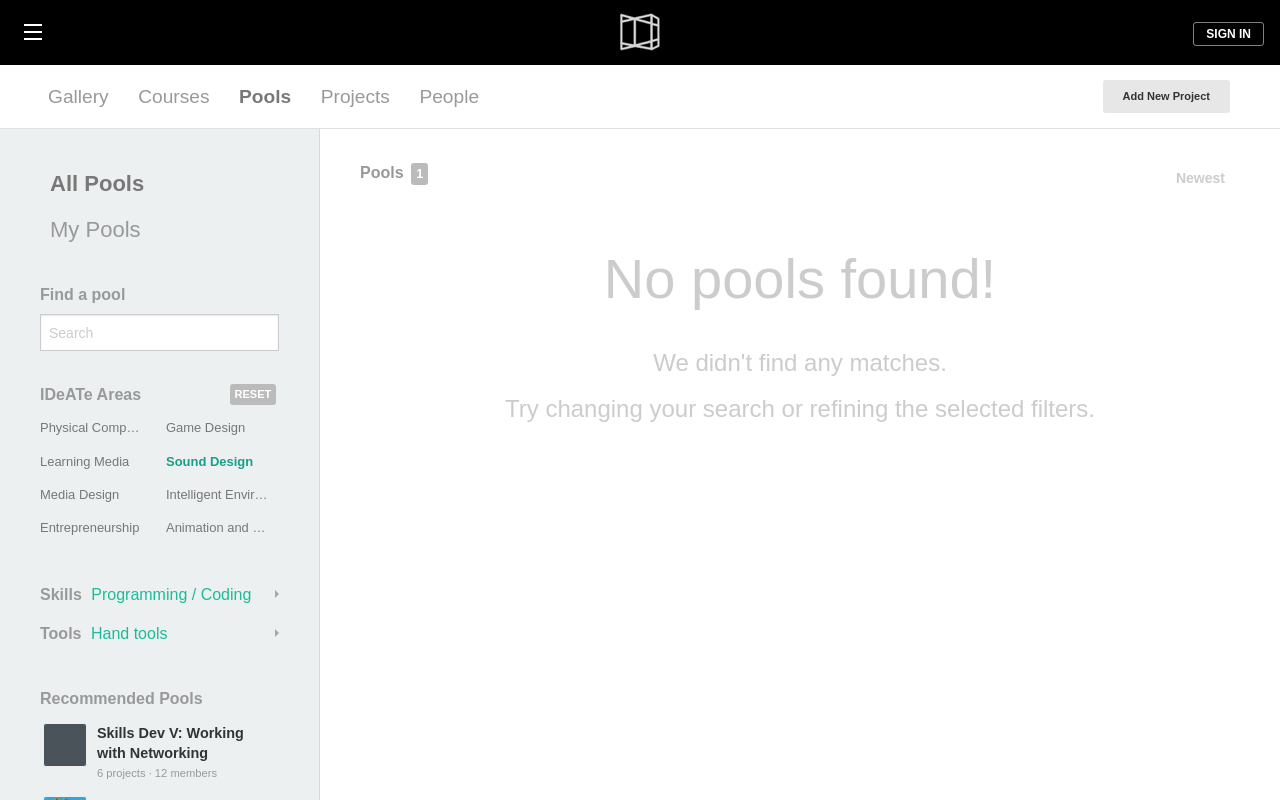Locate the bounding box coordinates of the element you need to click to accomplish the task described by this instruction: "Select a skill".

[0.031, 0.728, 0.218, 0.758]